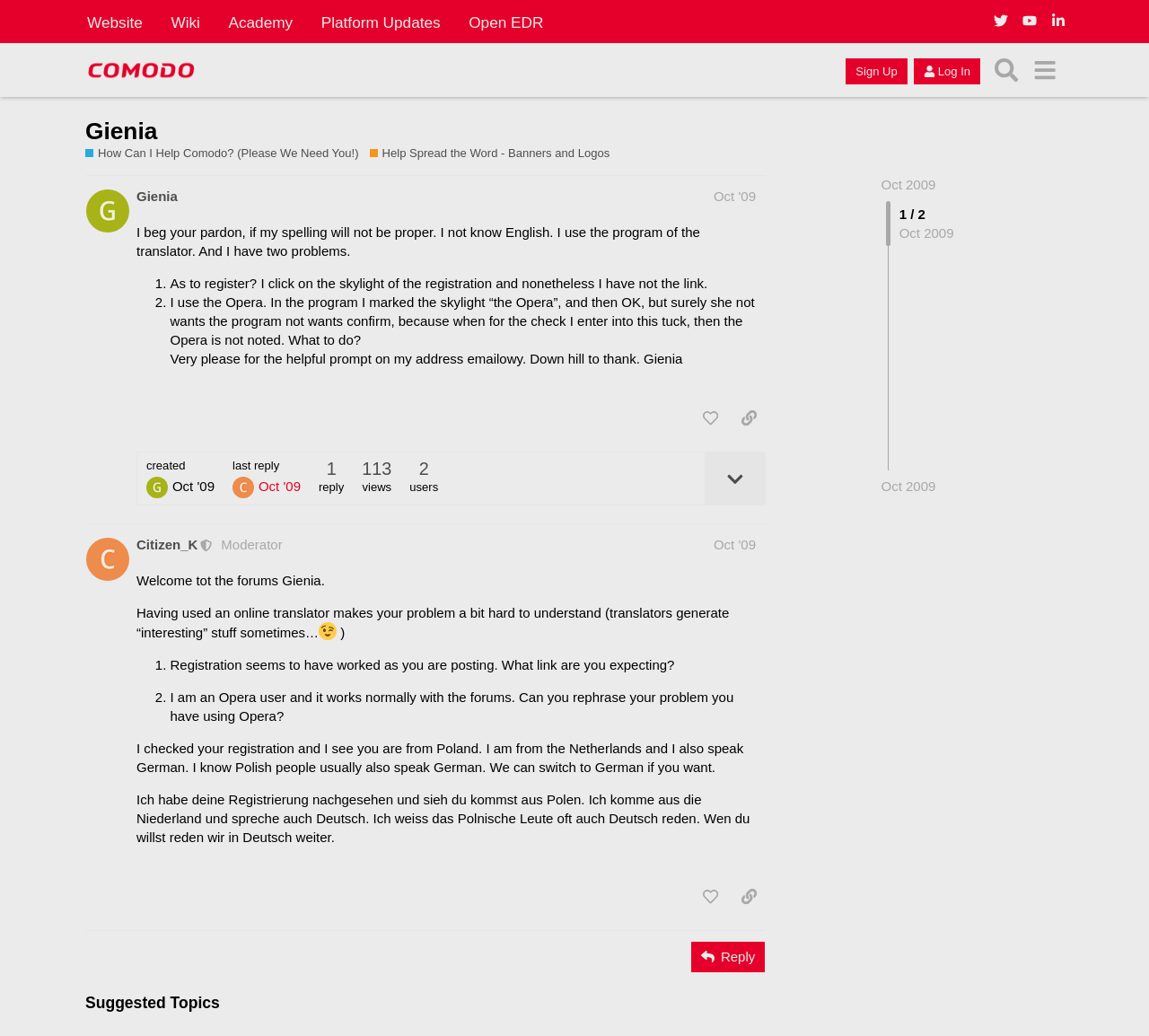Given the content of the image, can you provide a detailed answer to the question?
What is the name of the forum?

I determined the answer by looking at the link 'Comodo Forum' with the image 'Comodo Forum' inside the header element, which suggests that it is the name of the forum.